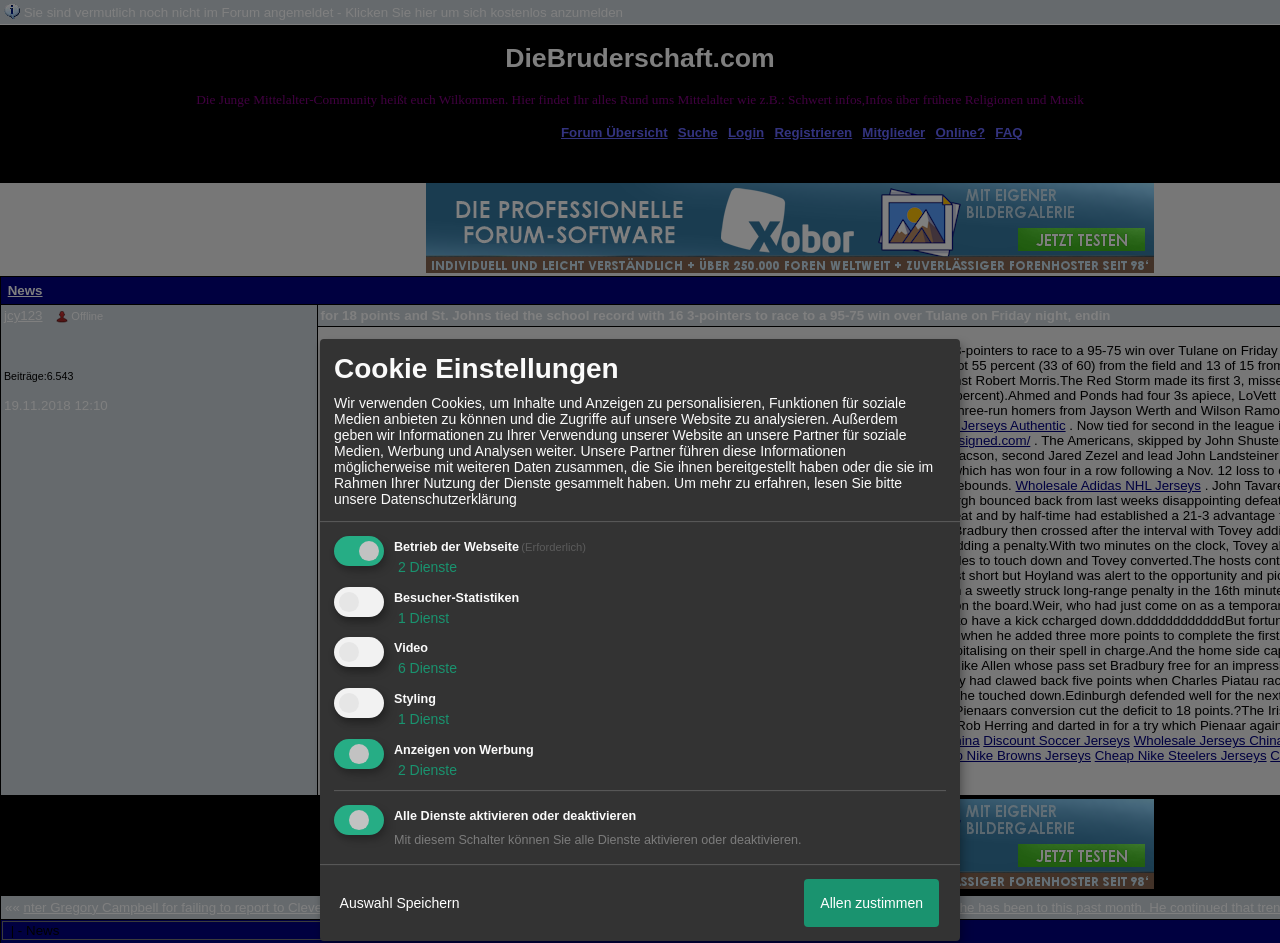Please identify the bounding box coordinates for the region that you need to click to follow this instruction: "Click on the 'Forum Übersicht' link".

[0.438, 0.133, 0.522, 0.149]